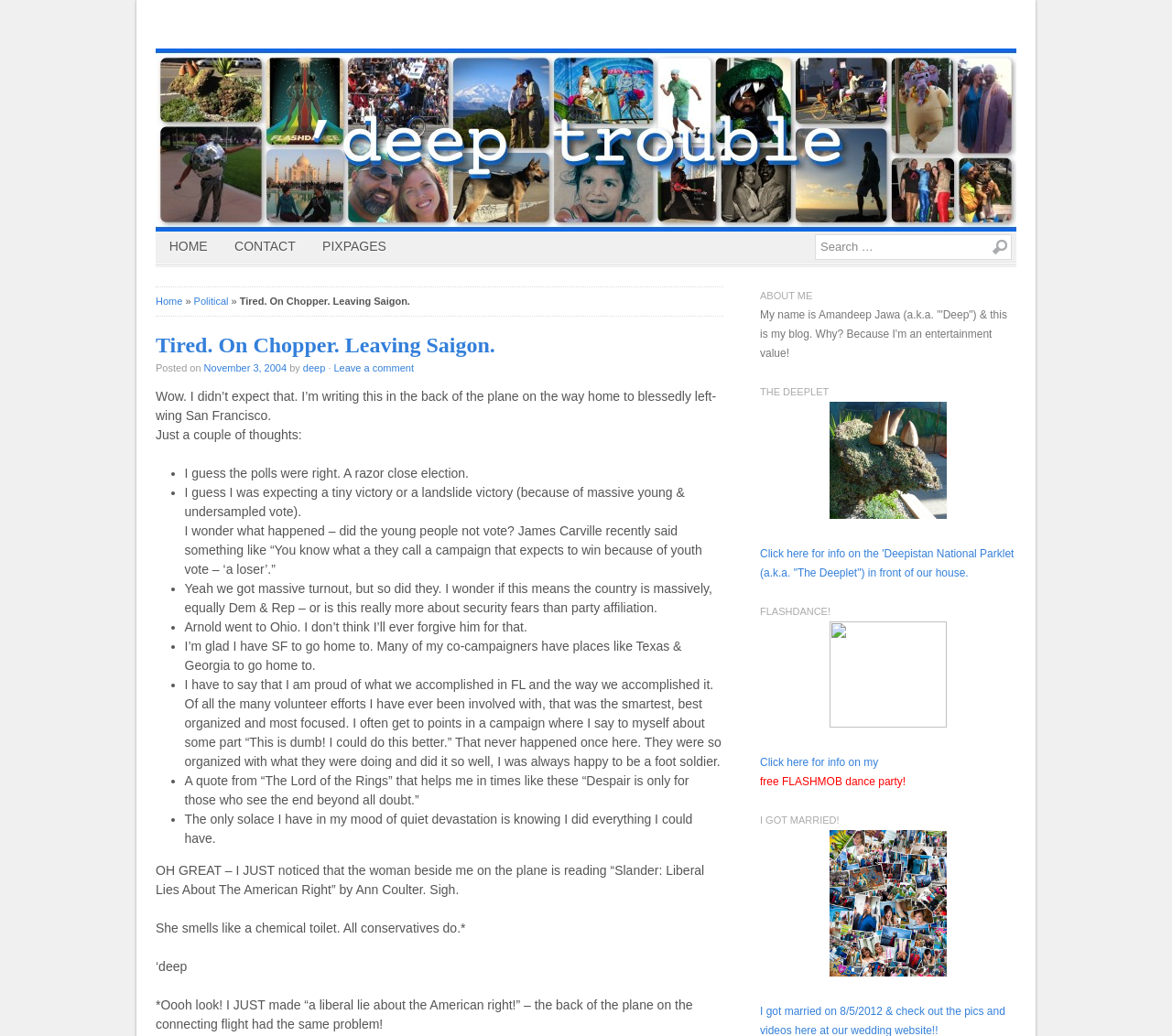Please identify the primary heading on the webpage and return its text.

Tired. On Chopper. Leaving Saigon.